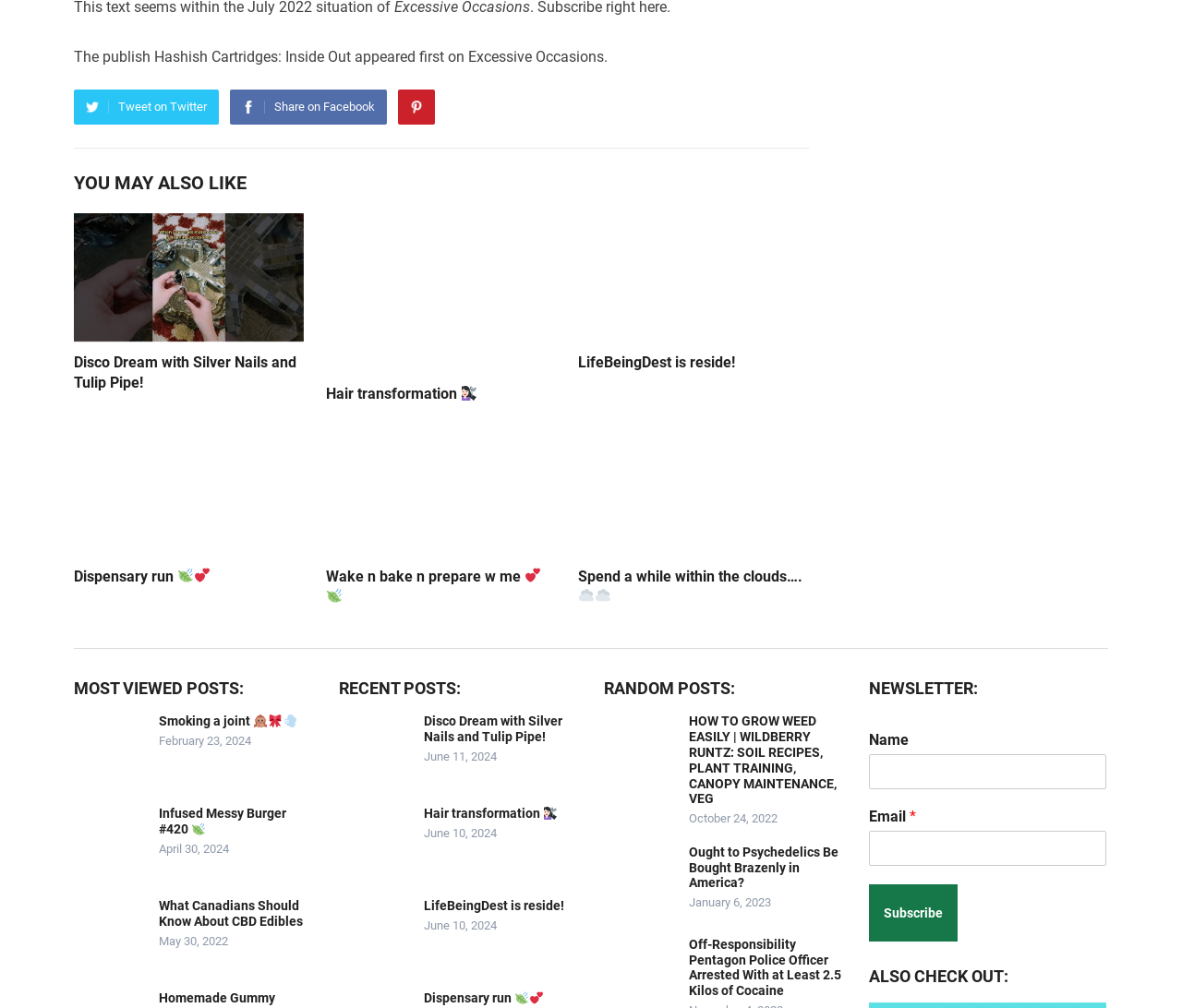What is the category of the posts under 'YOU MAY ALSO LIKE'?
Using the image, give a concise answer in the form of a single word or short phrase.

Articles